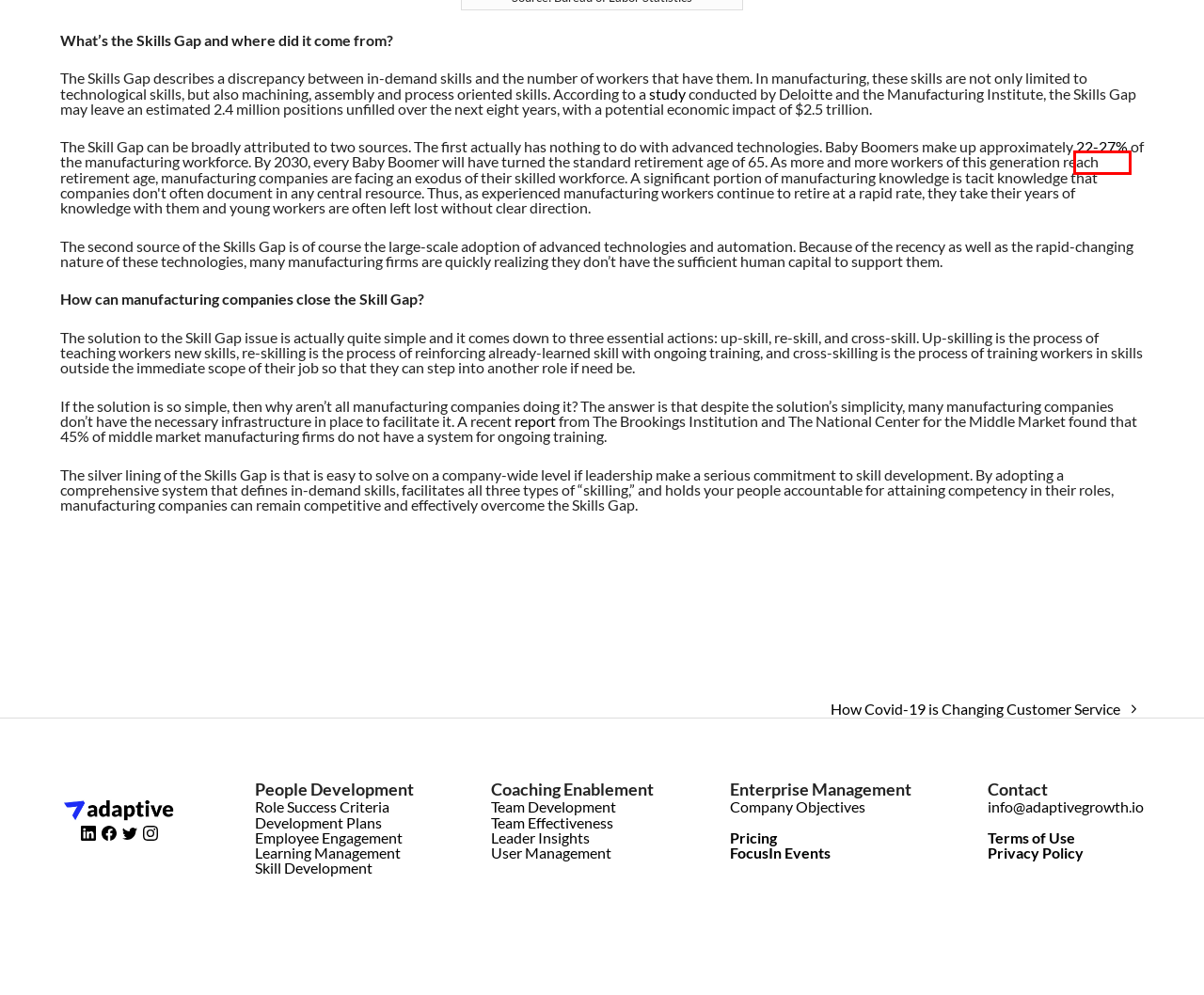A screenshot of a webpage is given, featuring a red bounding box around a UI element. Please choose the webpage description that best aligns with the new webpage after clicking the element in the bounding box. These are the descriptions:
A. Company Objectives - Adaptive
B. Team Effectiveness - Adaptive
C. Leader Insights - Adaptive
D. Skill Development - Adaptive
E. Team Member Development - Adaptive
F. Manufacturing Workforce Issue: Boomers Leaving, Millennials Uninterested - SoloPoint Solutions, Inc.
G. Role Success Criteria - Adaptive
H. Employee Engagement - Adaptive

F